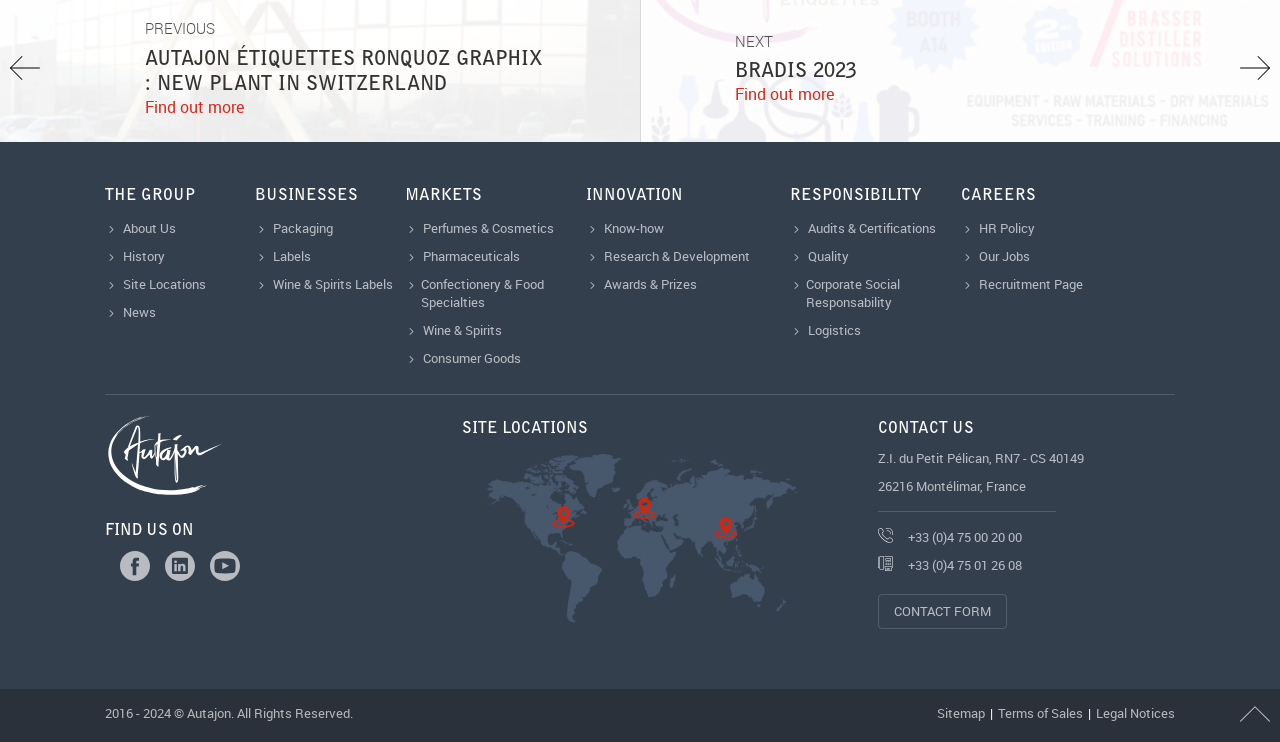What is the copyright year of the webpage?
Based on the visual information, provide a detailed and comprehensive answer.

The question asks for the copyright year of the webpage, which can be found at the bottom of the webpage. The copyright year is listed as '2016 - 2024'.